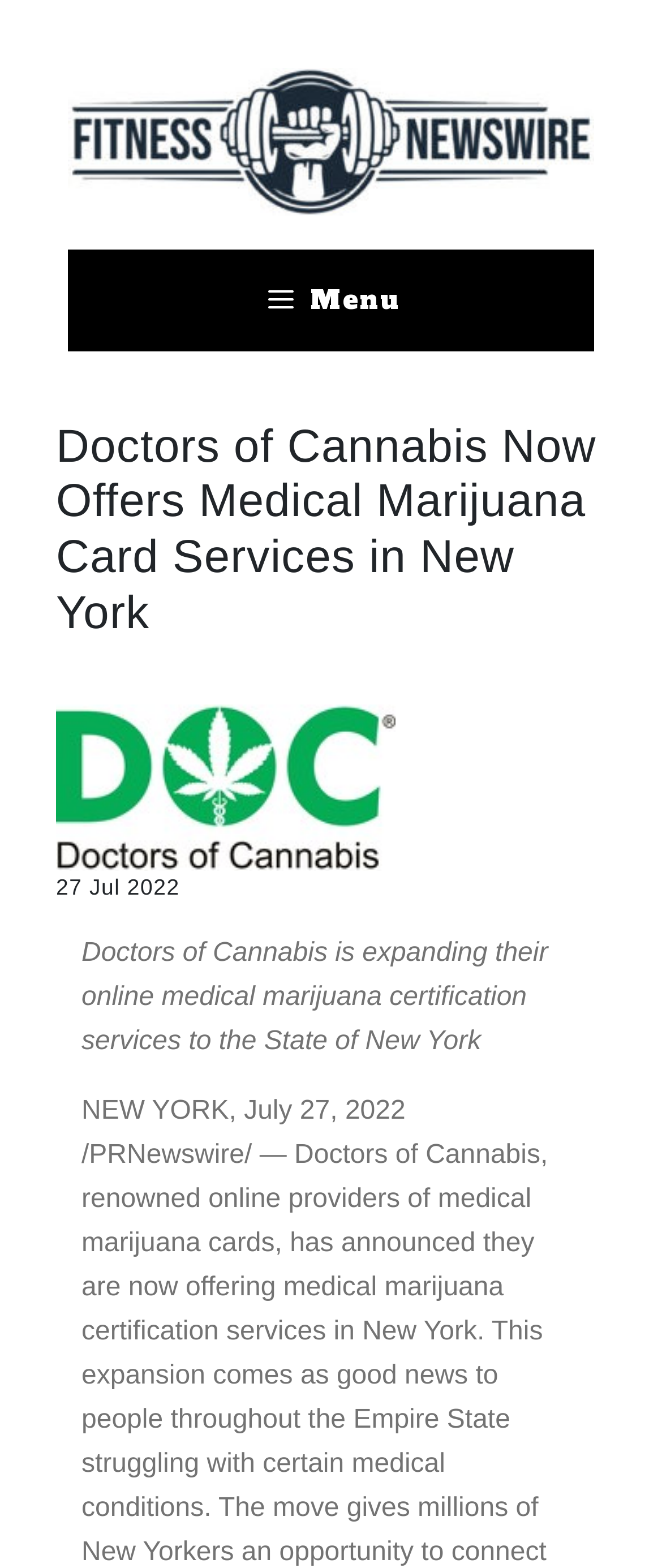Provide the bounding box coordinates of the HTML element this sentence describes: "alt="Fitness Newswire"".

[0.103, 0.081, 0.897, 0.099]